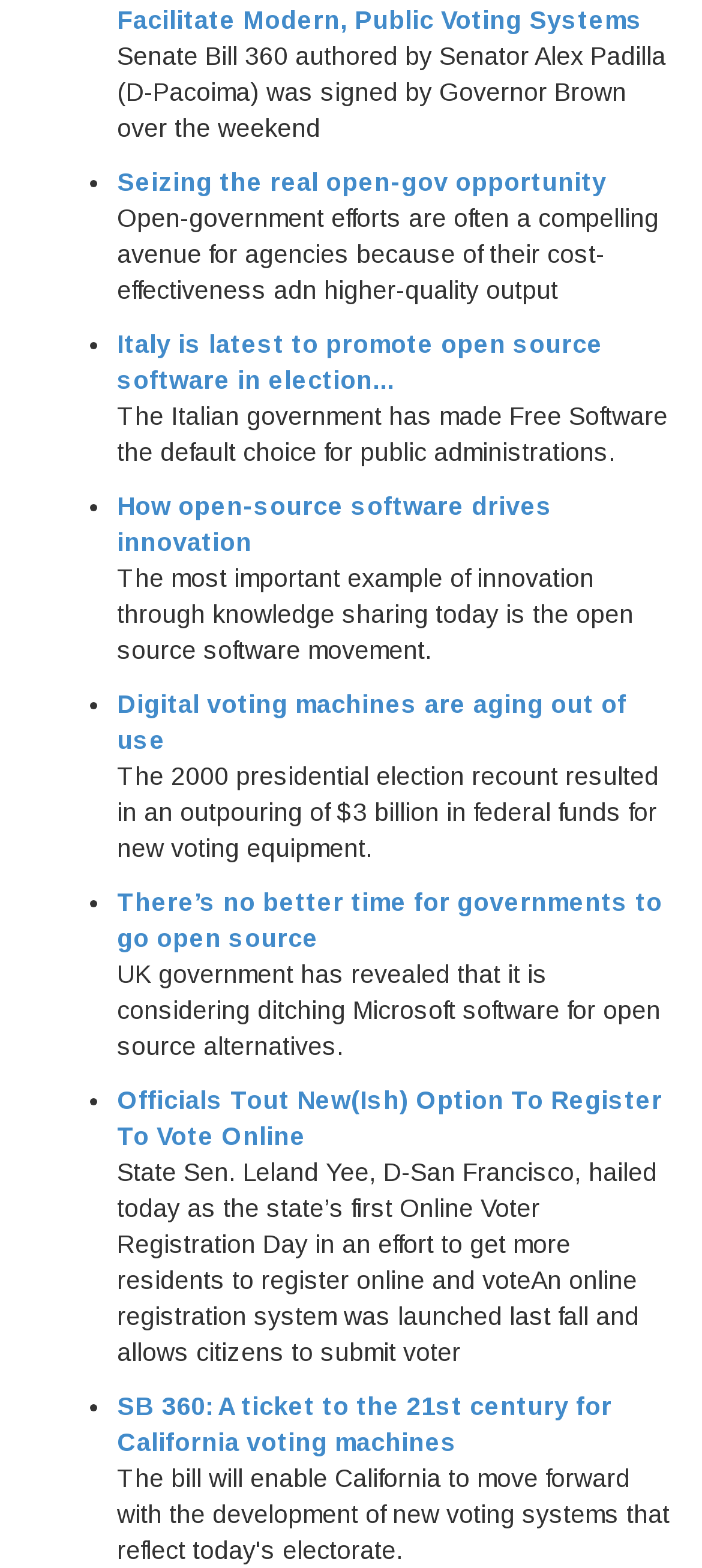Identify the bounding box coordinates for the UI element described as follows: "How open-source software drives innovation". Ensure the coordinates are four float numbers between 0 and 1, formatted as [left, top, right, bottom].

[0.167, 0.313, 0.787, 0.355]